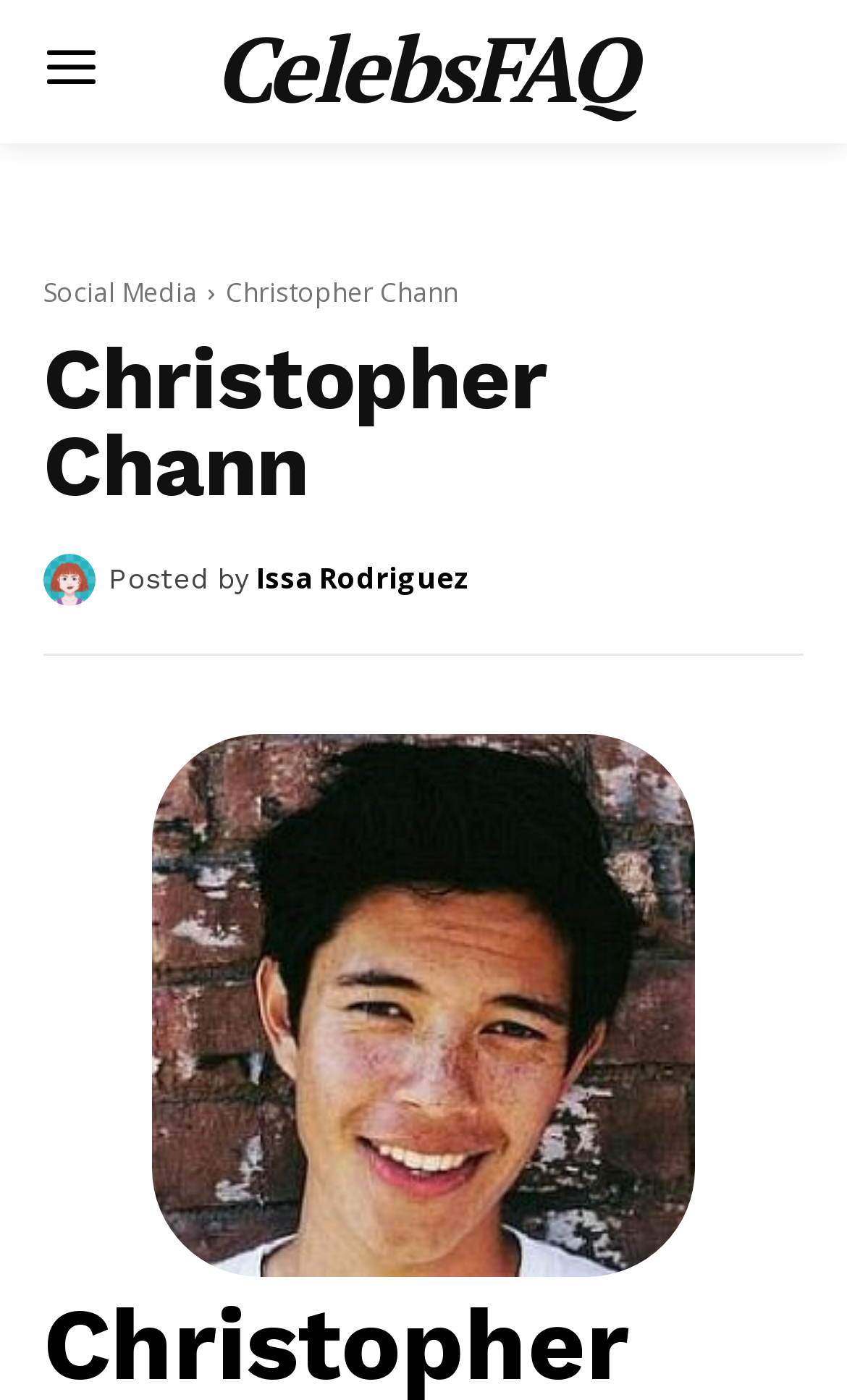Using the information in the image, could you please answer the following question in detail:
Who is the person mentioned alongside Christopher Chann?

There are two links with the text 'Issa Rodriguez' which suggests that this person is somehow related to Christopher Chann, possibly a partner or acquaintance.